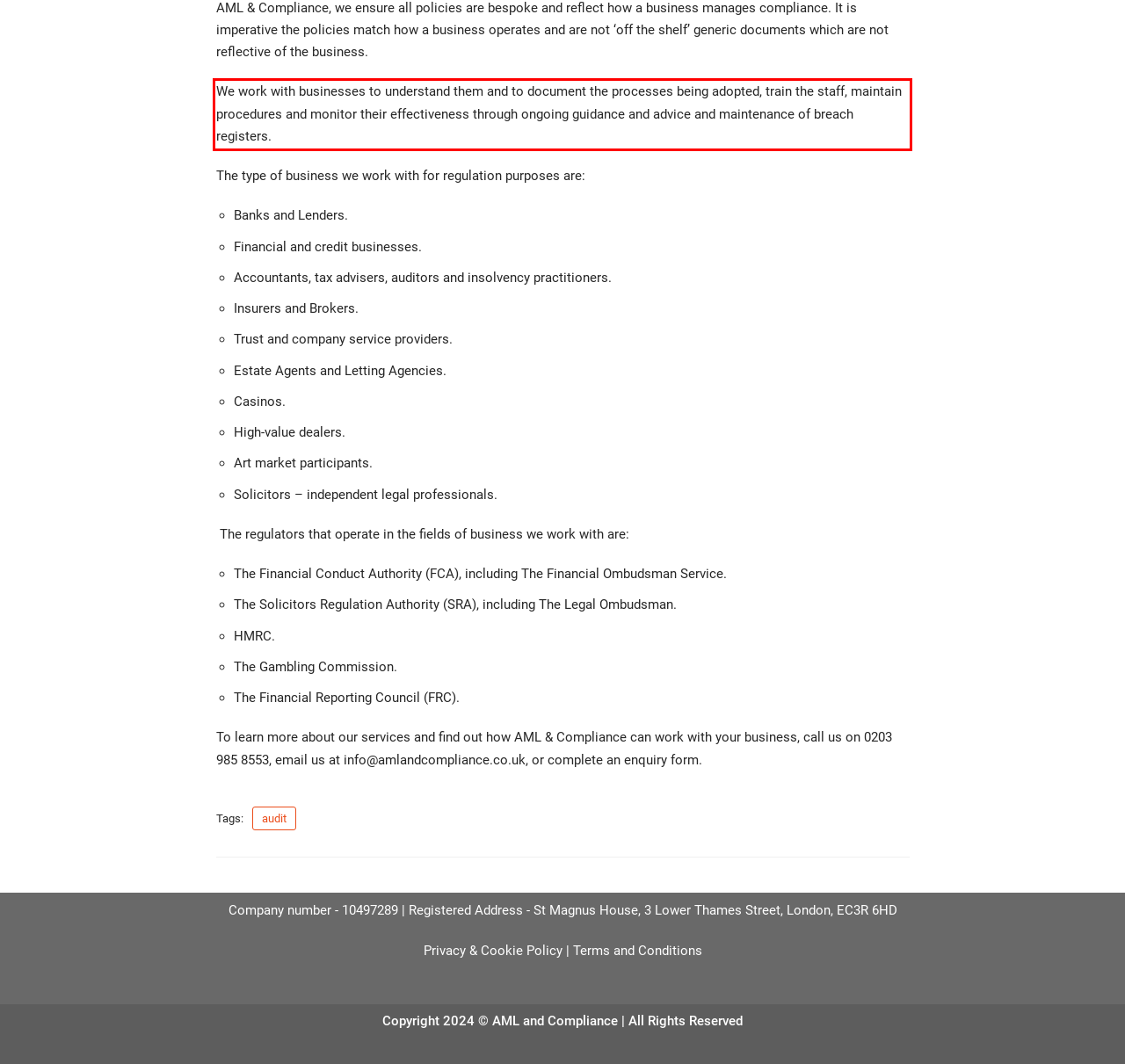The screenshot provided shows a webpage with a red bounding box. Apply OCR to the text within this red bounding box and provide the extracted content.

We work with businesses to understand them and to document the processes being adopted, train the staff, maintain procedures and monitor their effectiveness through ongoing guidance and advice and maintenance of breach registers.